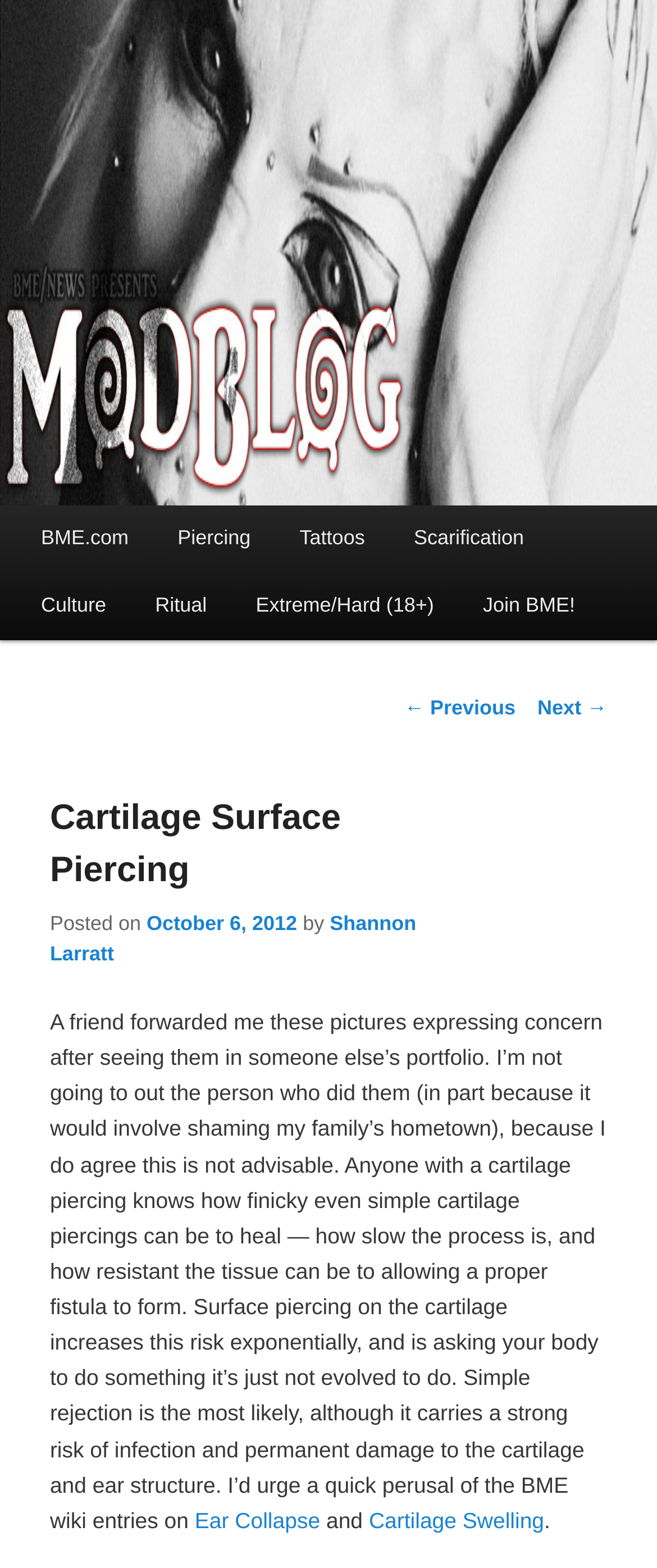Use the details in the image to answer the question thoroughly: 
What is the risk of surface piercing on cartilage?

According to the article, surface piercing on cartilage carries a strong risk of infection and permanent damage to the cartilage and ear structure, as mentioned in the paragraph starting with 'A friend forwarded me these pictures...'.